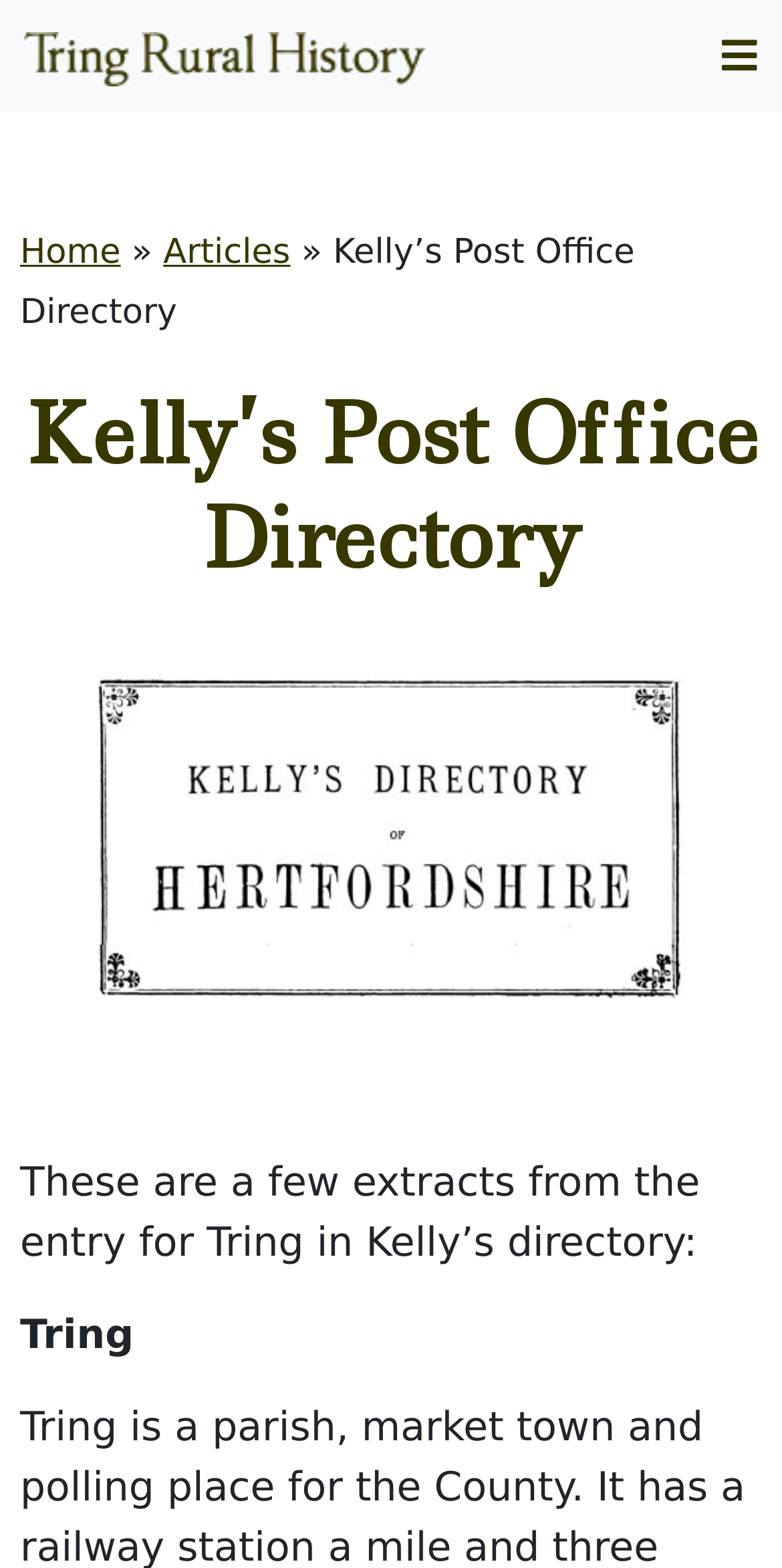Bounding box coordinates are specified in the format (top-left x, top-left y, bottom-right x, bottom-right y). All values are floating point numbers bounded between 0 and 1. Please provide the bounding box coordinate of the region this sentence describes: Articles

[0.209, 0.148, 0.371, 0.174]